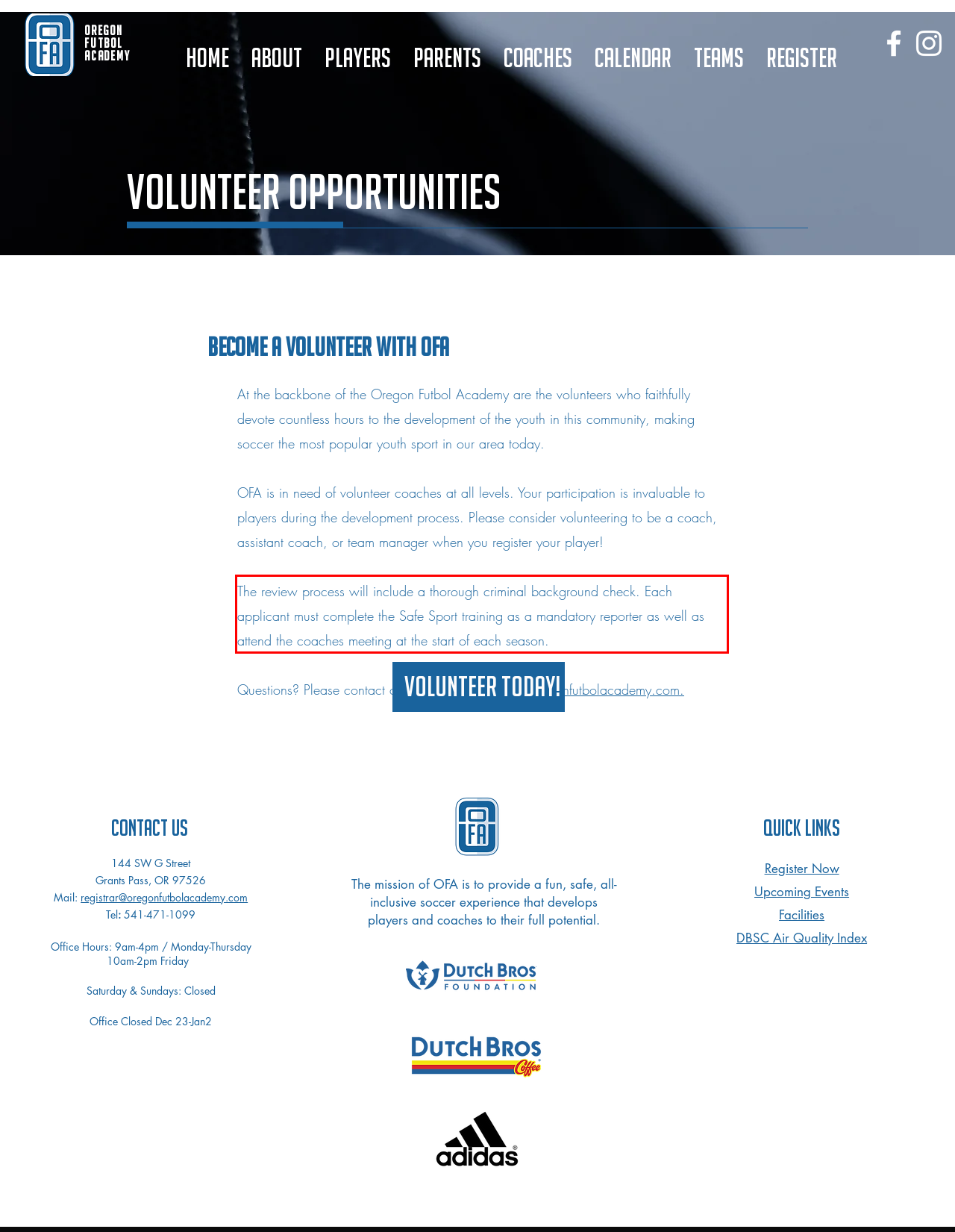You are provided with a screenshot of a webpage containing a red bounding box. Please extract the text enclosed by this red bounding box.

The review process will include a thorough criminal background check. Each applicant must complete the Safe Sport training as a mandatory reporter as well as attend the coaches meeting at the start of each season.